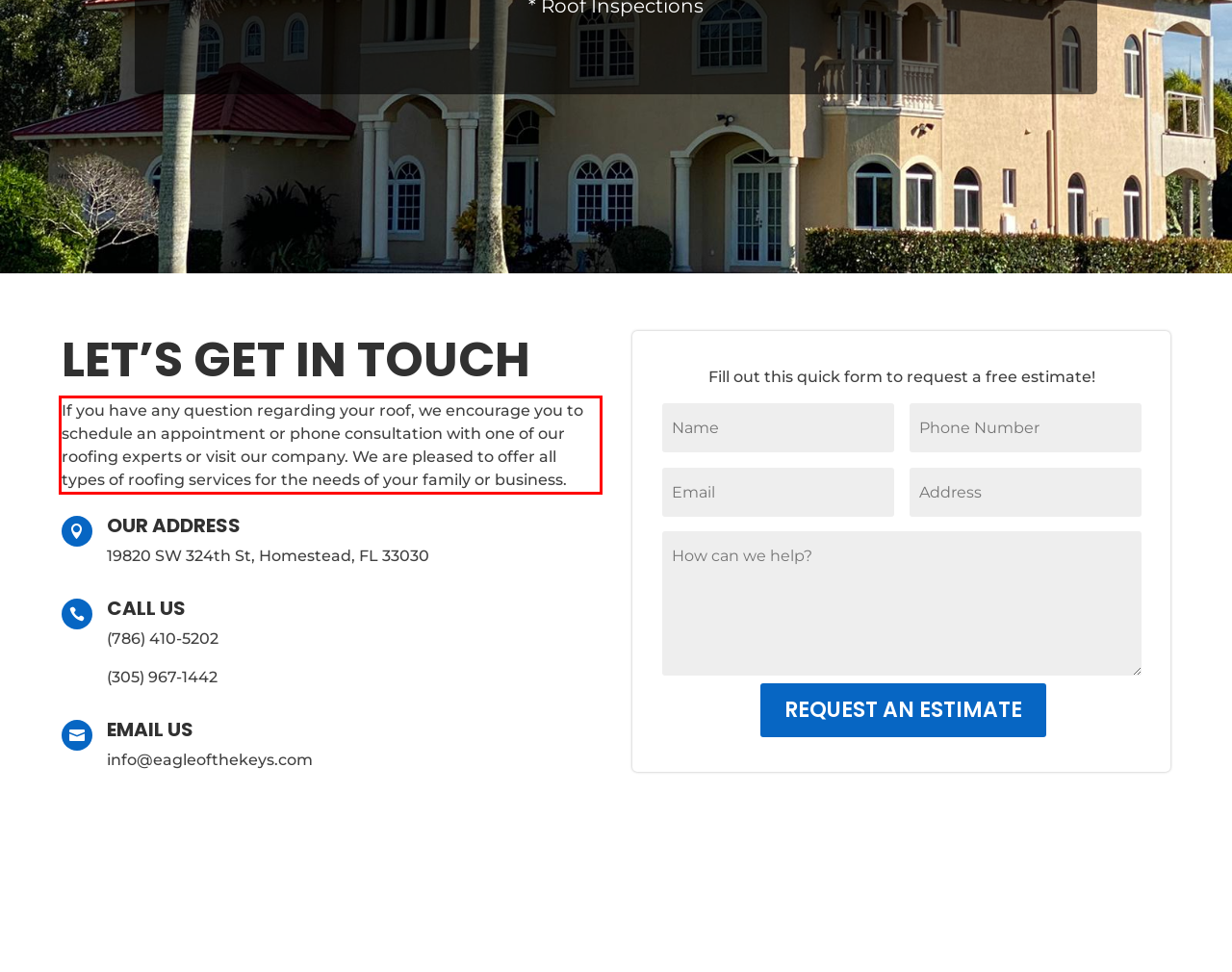Using the webpage screenshot, recognize and capture the text within the red bounding box.

If you have any question regarding your roof, we encourage you to schedule an appointment or phone consultation with one of our roofing experts or visit our company. We are pleased to offer all types of roofing services for the needs of your family or business.